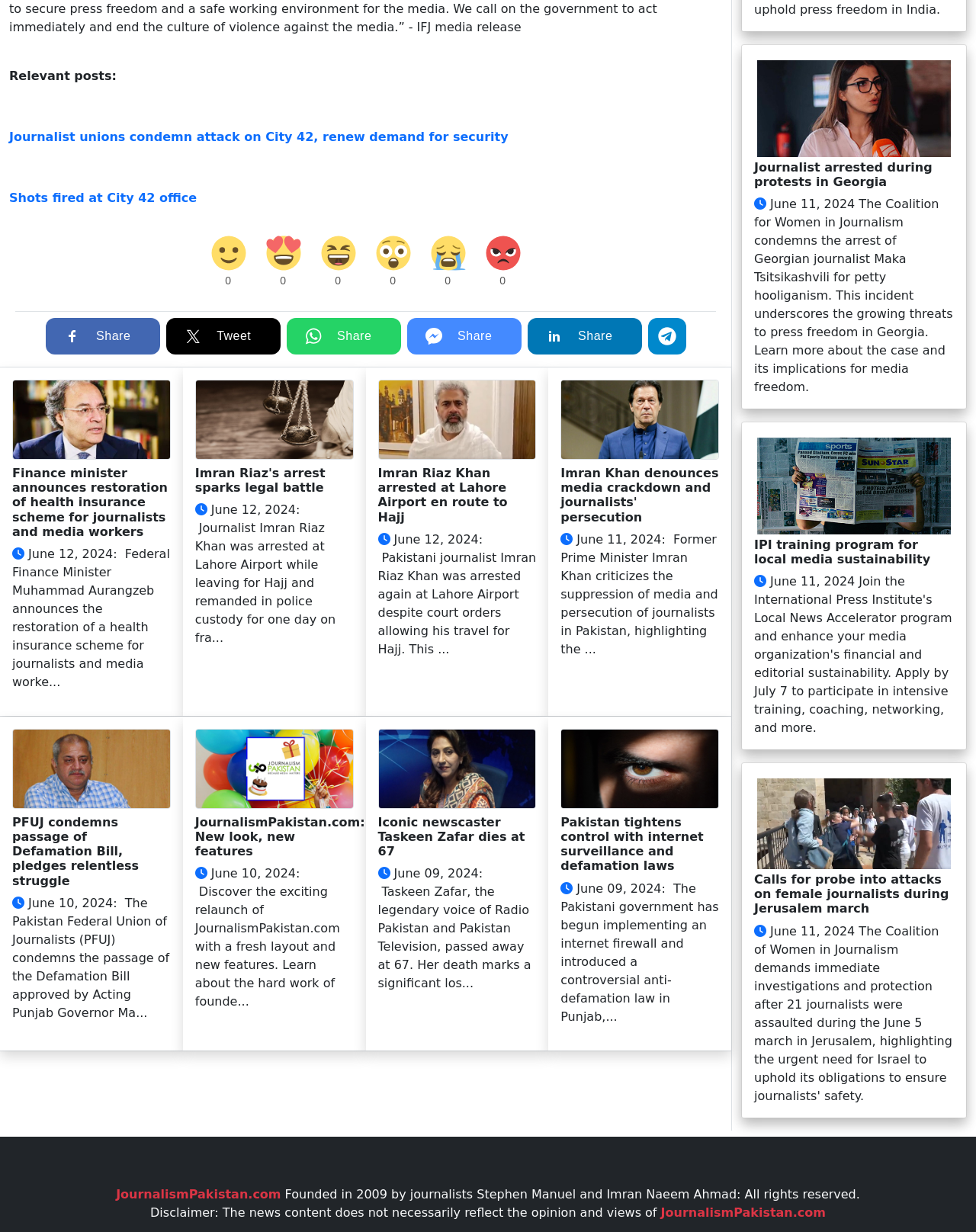Locate the bounding box coordinates of the element that should be clicked to execute the following instruction: "Read the 'Finance minister announces restoration of health insurance scheme for journalists and media workers' article".

[0.012, 0.308, 0.175, 0.437]